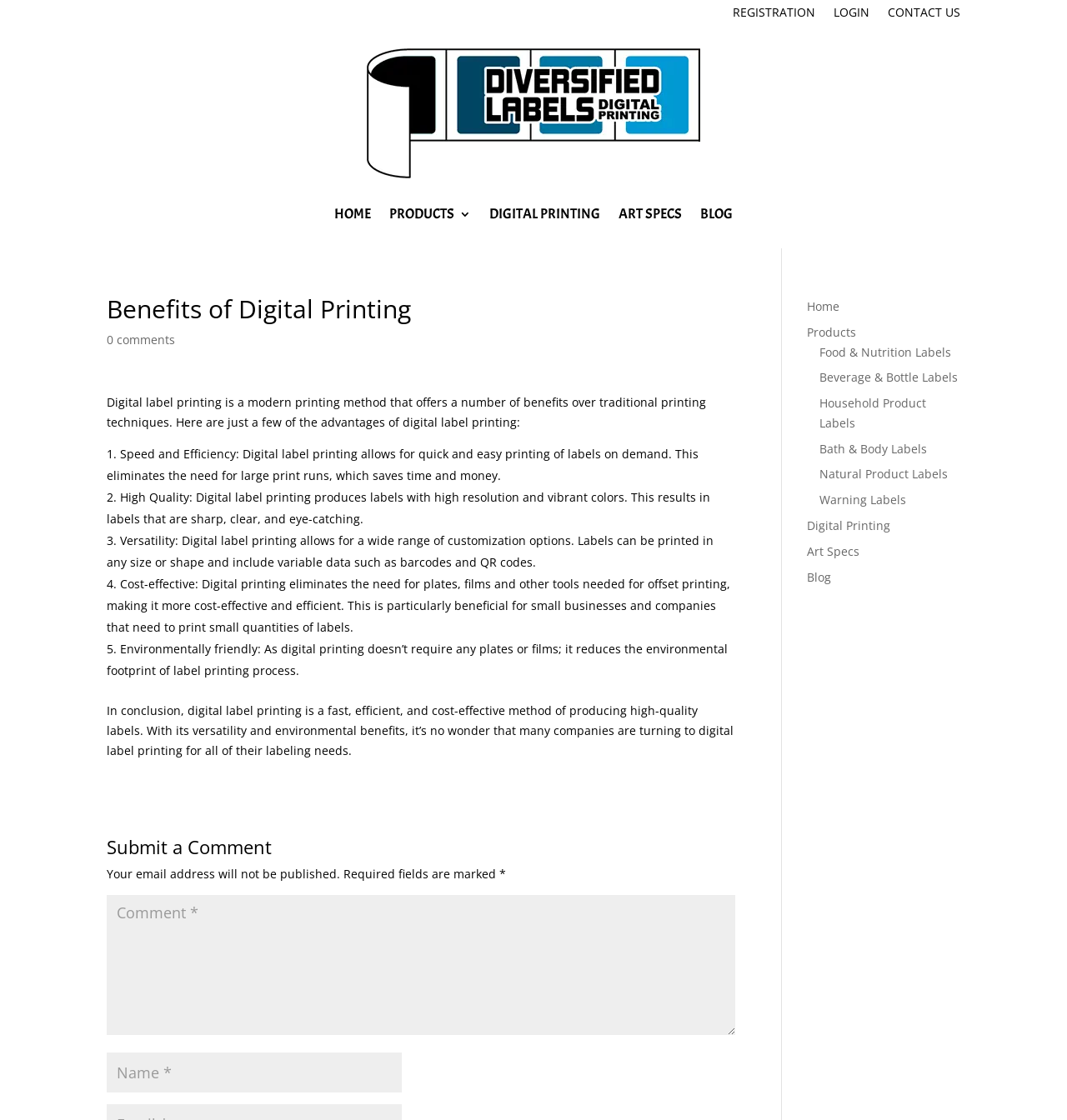Please identify the bounding box coordinates of where to click in order to follow the instruction: "Enter a comment in the text box".

[0.1, 0.799, 0.689, 0.924]